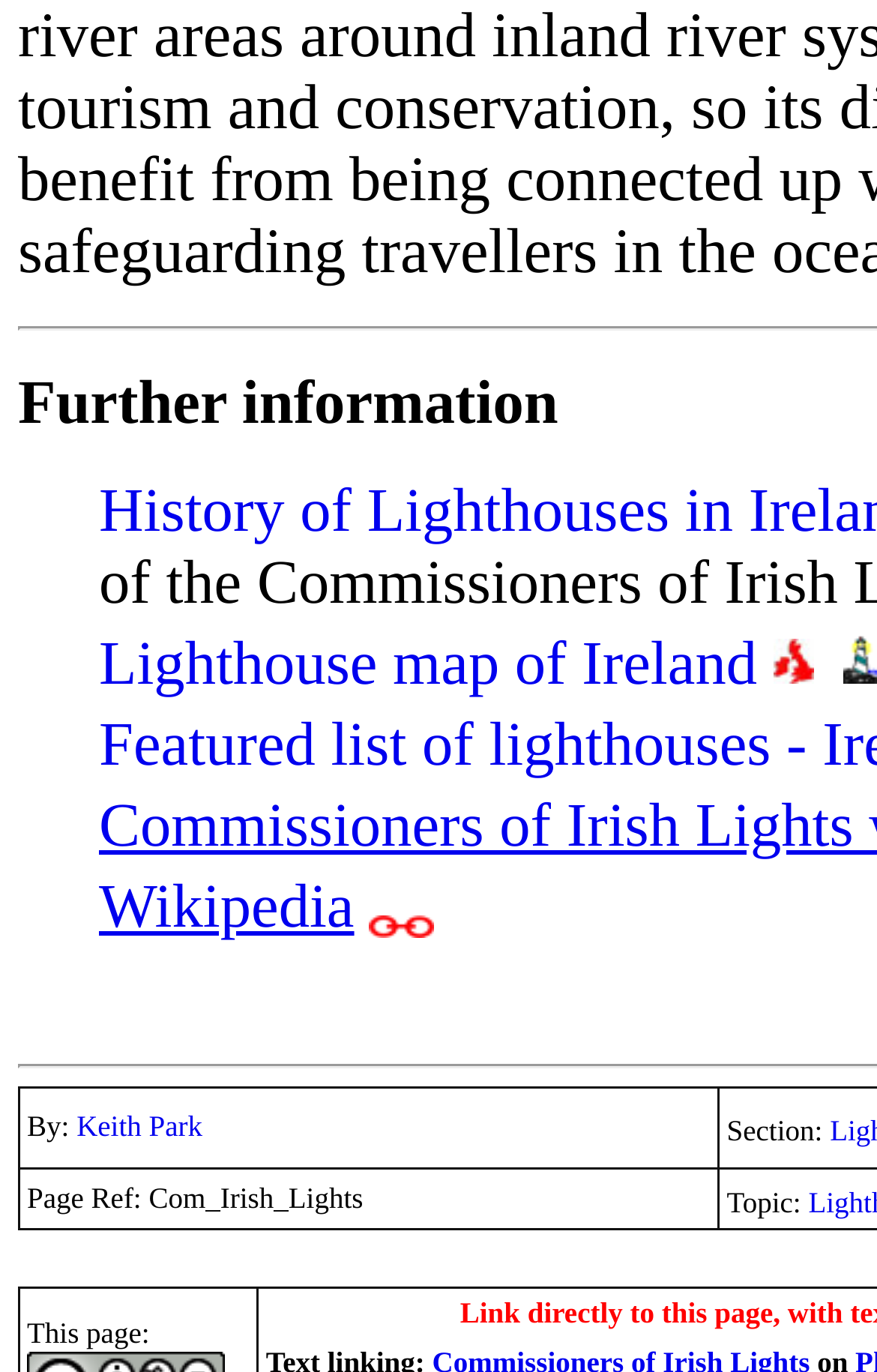Locate the bounding box coordinates of the UI element described by: "parent_node: Lighthouse map of Ireland". The bounding box coordinates should consist of four float numbers between 0 and 1, i.e., [left, top, right, bottom].

[0.881, 0.478, 0.927, 0.503]